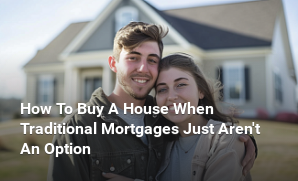Answer this question using a single word or a brief phrase:
What might have been a challenge for the couple in buying a house?

Unique financial challenges